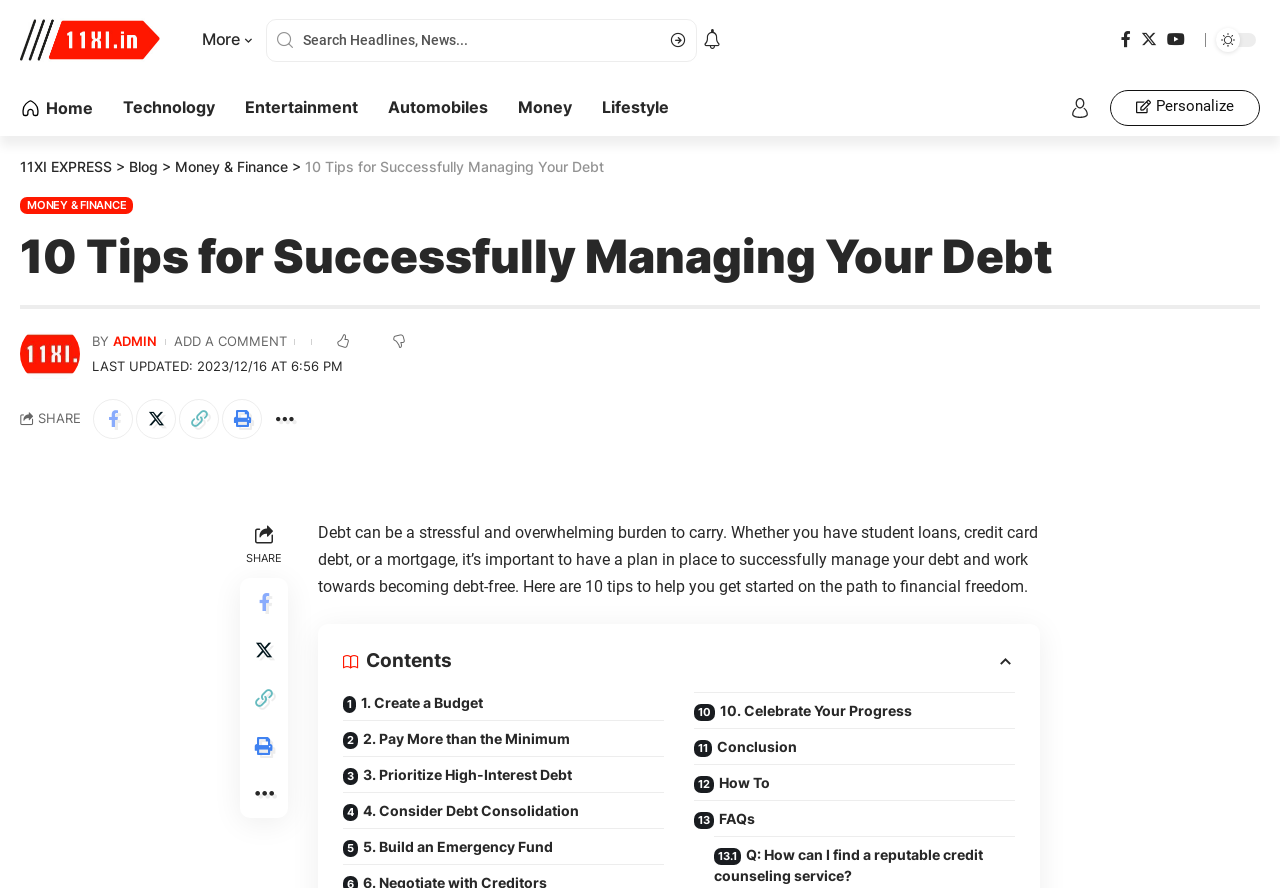Please mark the bounding box coordinates of the area that should be clicked to carry out the instruction: "Share the article on Facebook".

[0.188, 0.651, 0.225, 0.705]